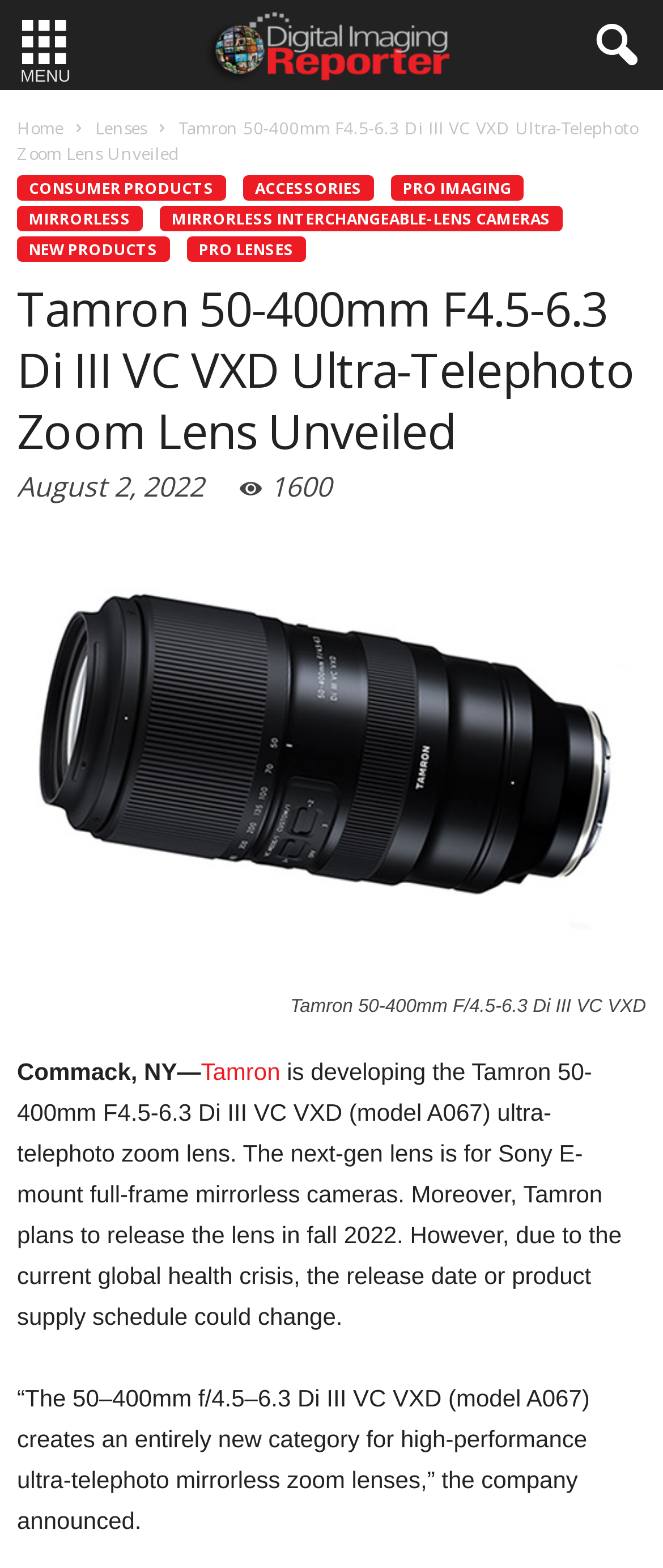From the given element description: "Mirrorless Interchangeable-Lens Cameras", find the bounding box for the UI element. Provide the coordinates as four float numbers between 0 and 1, in the order [left, top, right, bottom].

[0.241, 0.131, 0.849, 0.148]